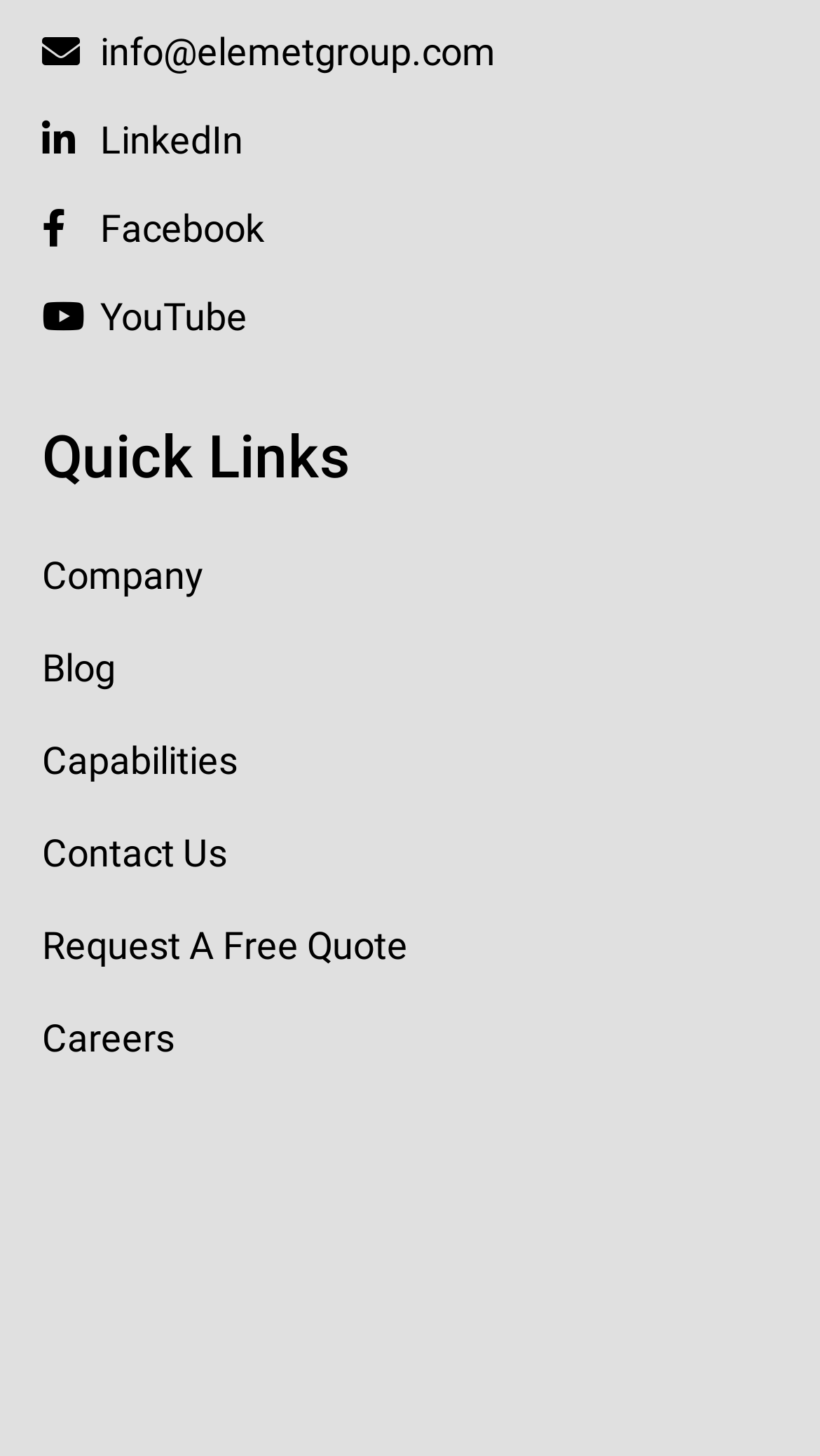Please find the bounding box coordinates of the element's region to be clicked to carry out this instruction: "Explore the company's capabilities".

[0.051, 0.492, 0.949, 0.555]